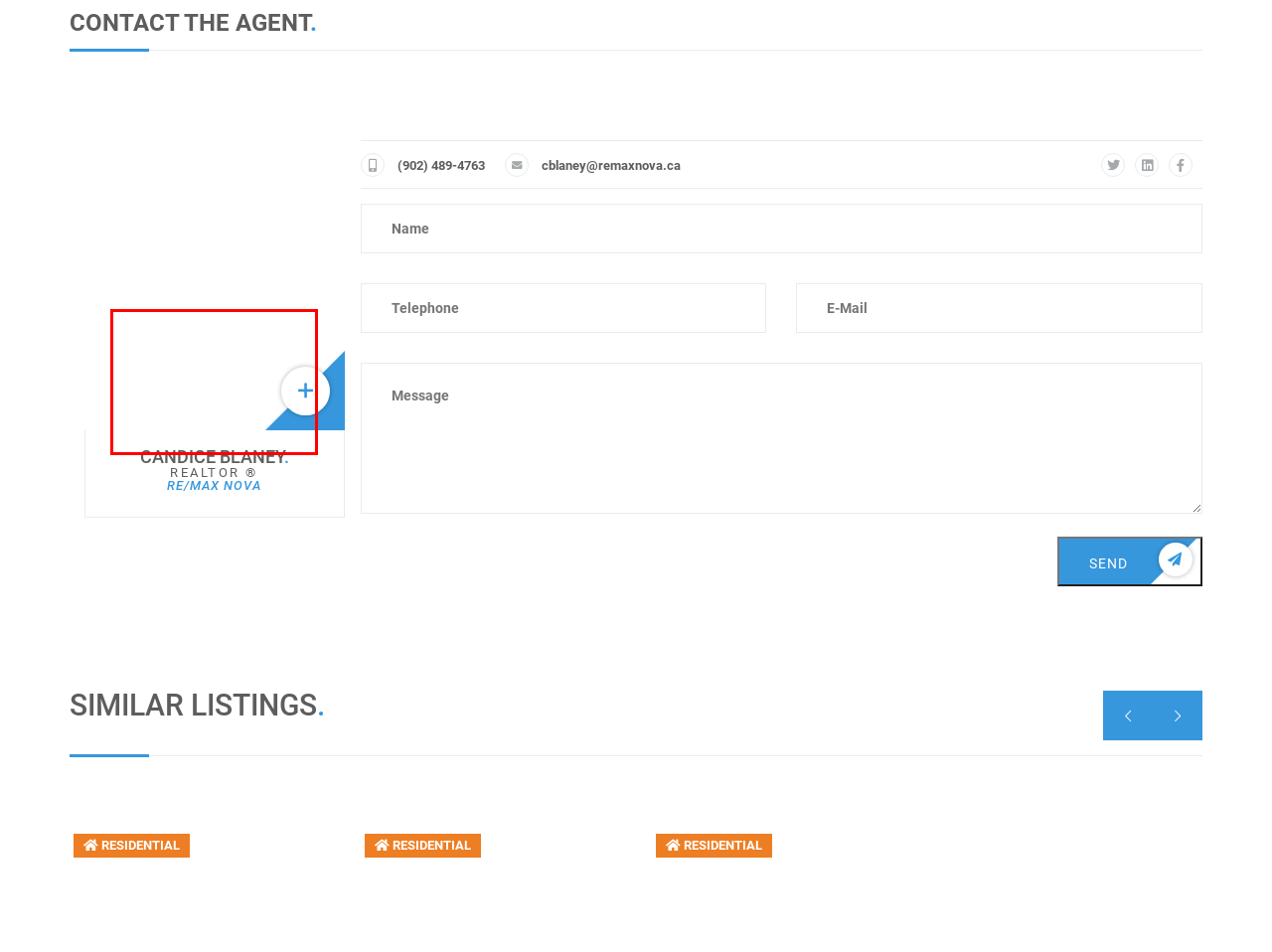From the screenshot of the webpage, locate the red bounding box and extract the text contained within that area.

Candice has been a licensed REALTOR® since 2009. Candice's knowledge allows her to offer superior guidance, advice and service through the delicate p…